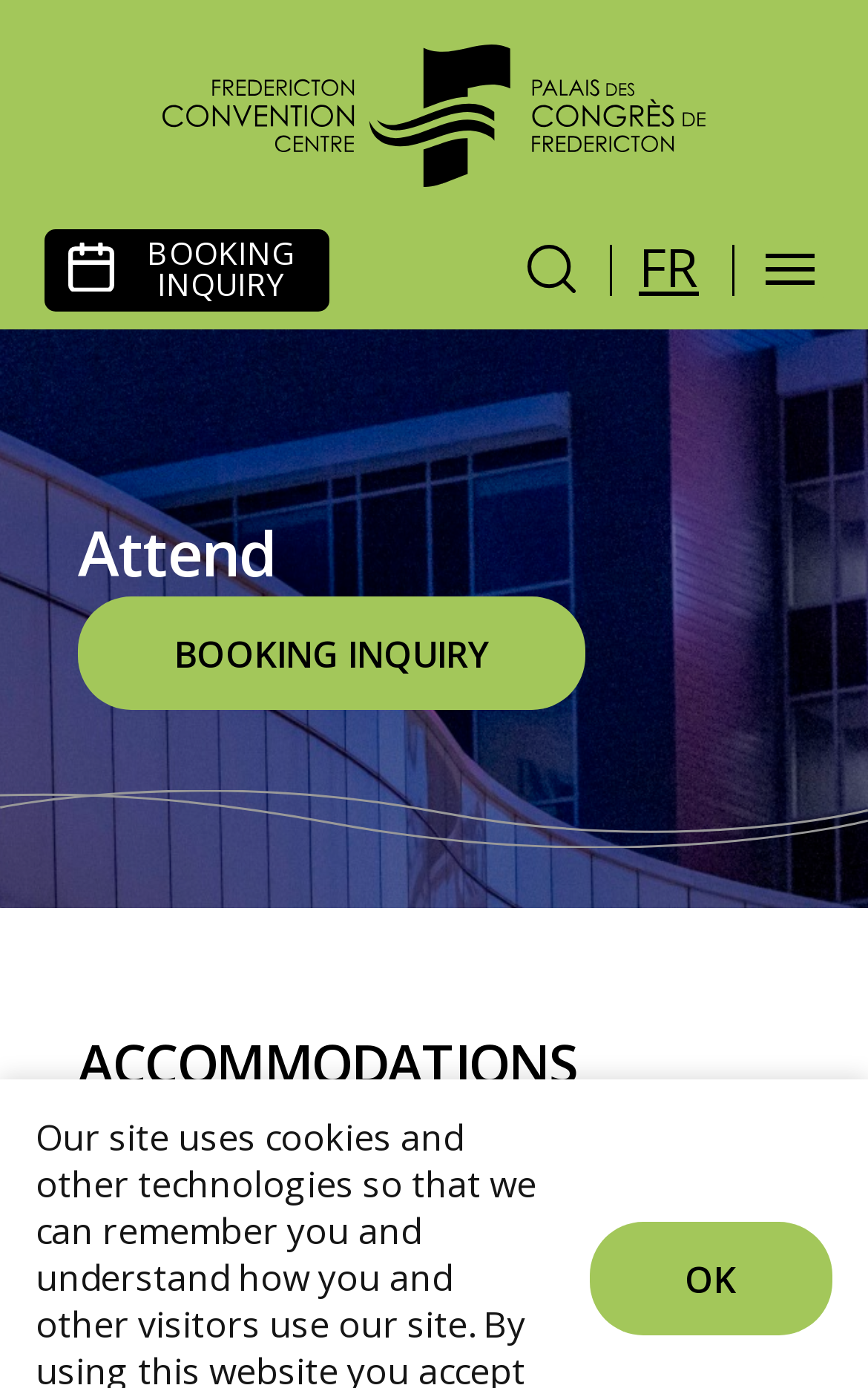What language option is available besides English?
Based on the visual, give a brief answer using one word or a short phrase.

French